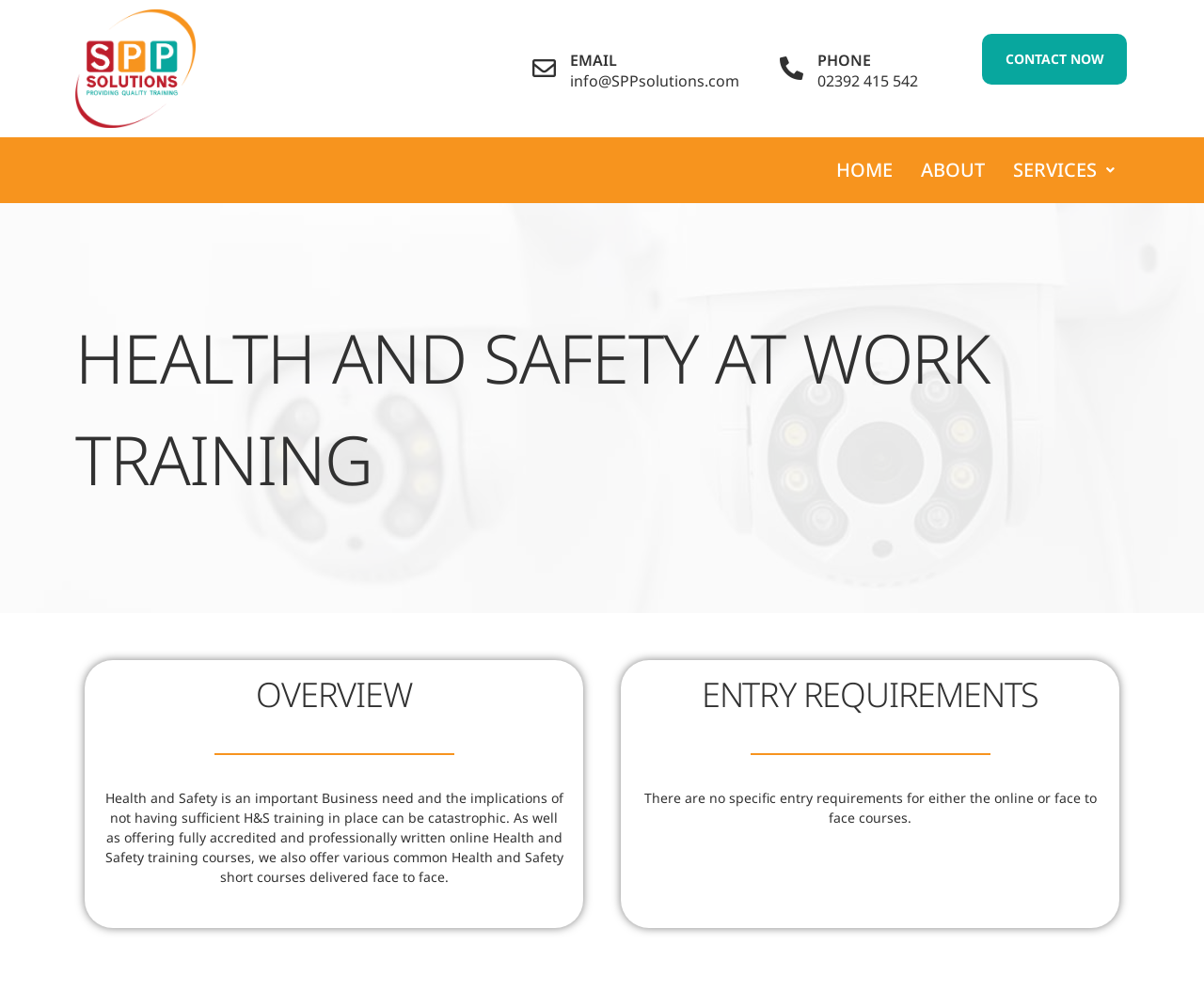What is the consequence of not having sufficient H&S training? Please answer the question using a single word or phrase based on the image.

catastrophic